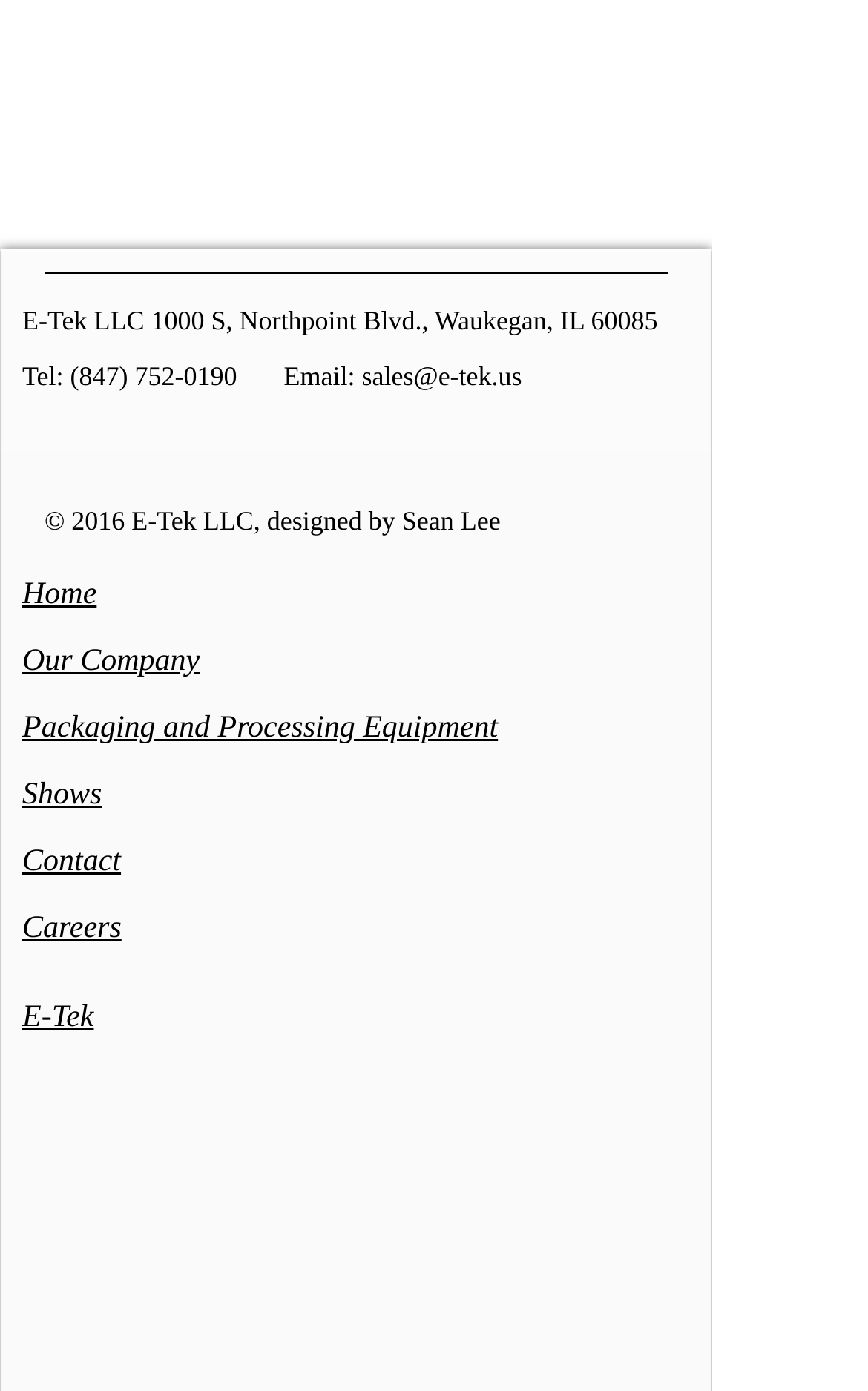Can you find the bounding box coordinates for the element to click on to achieve the instruction: "Visit the 'Our Company' page"?

[0.026, 0.461, 0.23, 0.486]